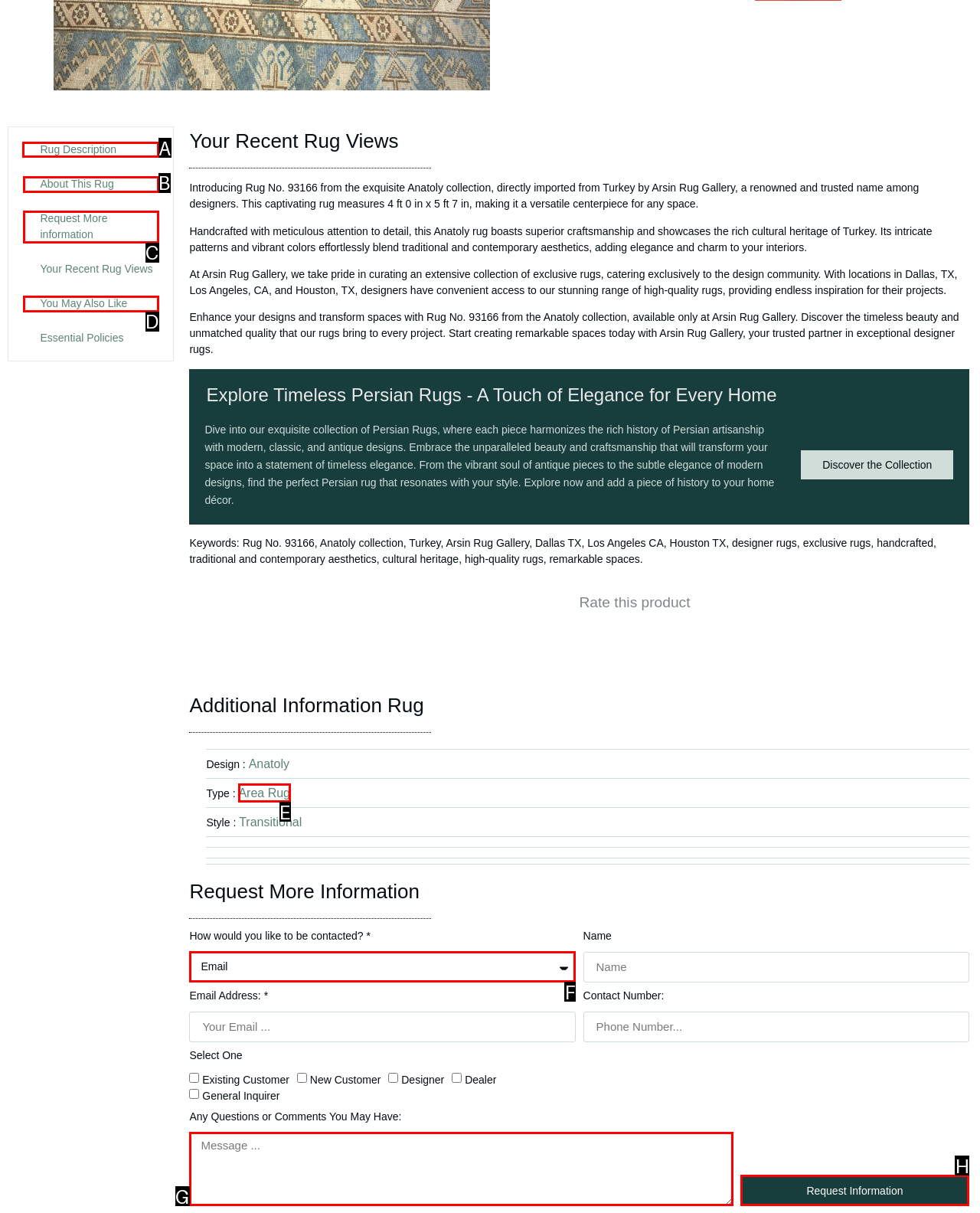Tell me which one HTML element I should click to complete this task: View rug description Answer with the option's letter from the given choices directly.

A